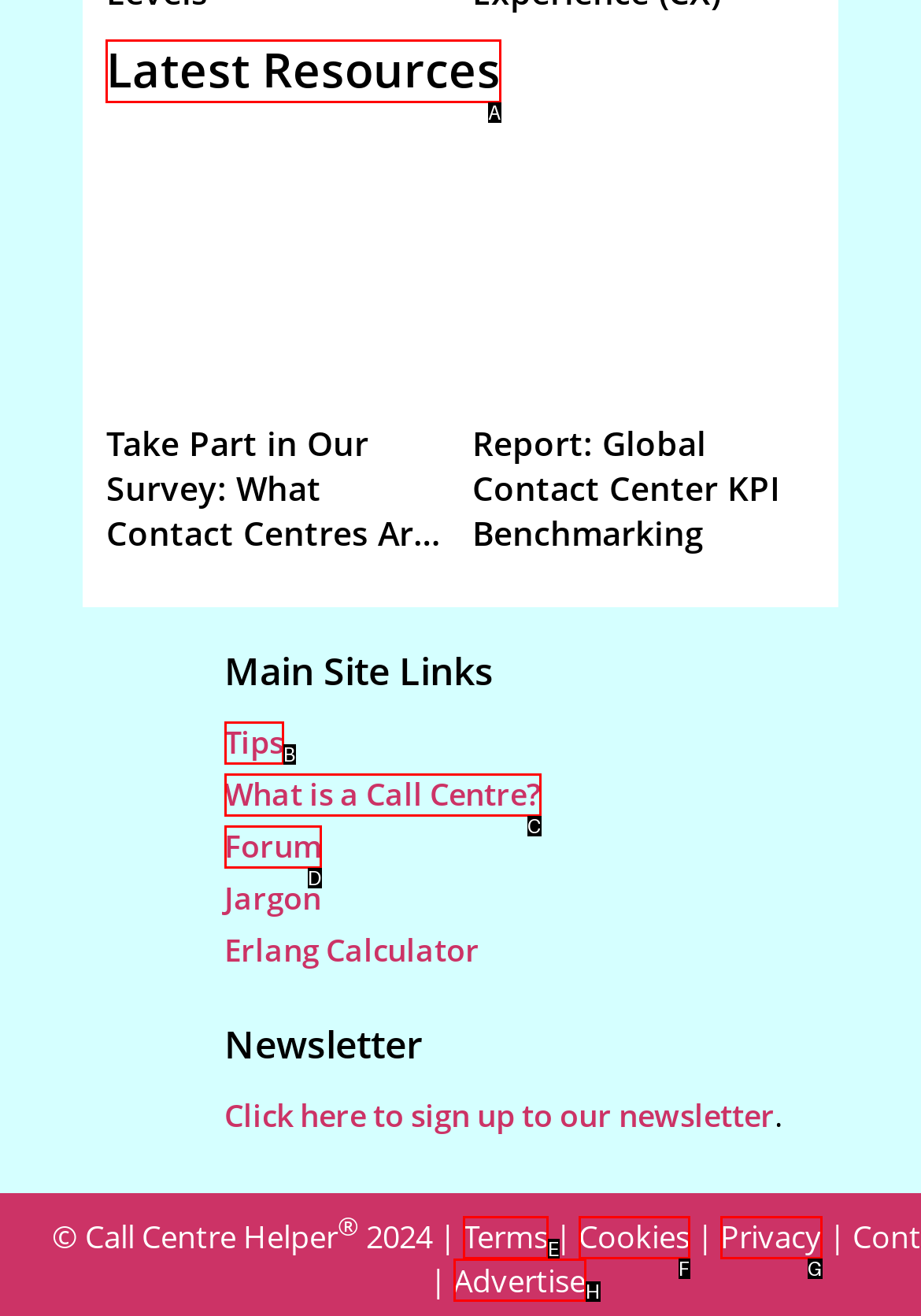Point out which UI element to click to complete this task: Click on 'Latest Resources'
Answer with the letter corresponding to the right option from the available choices.

A